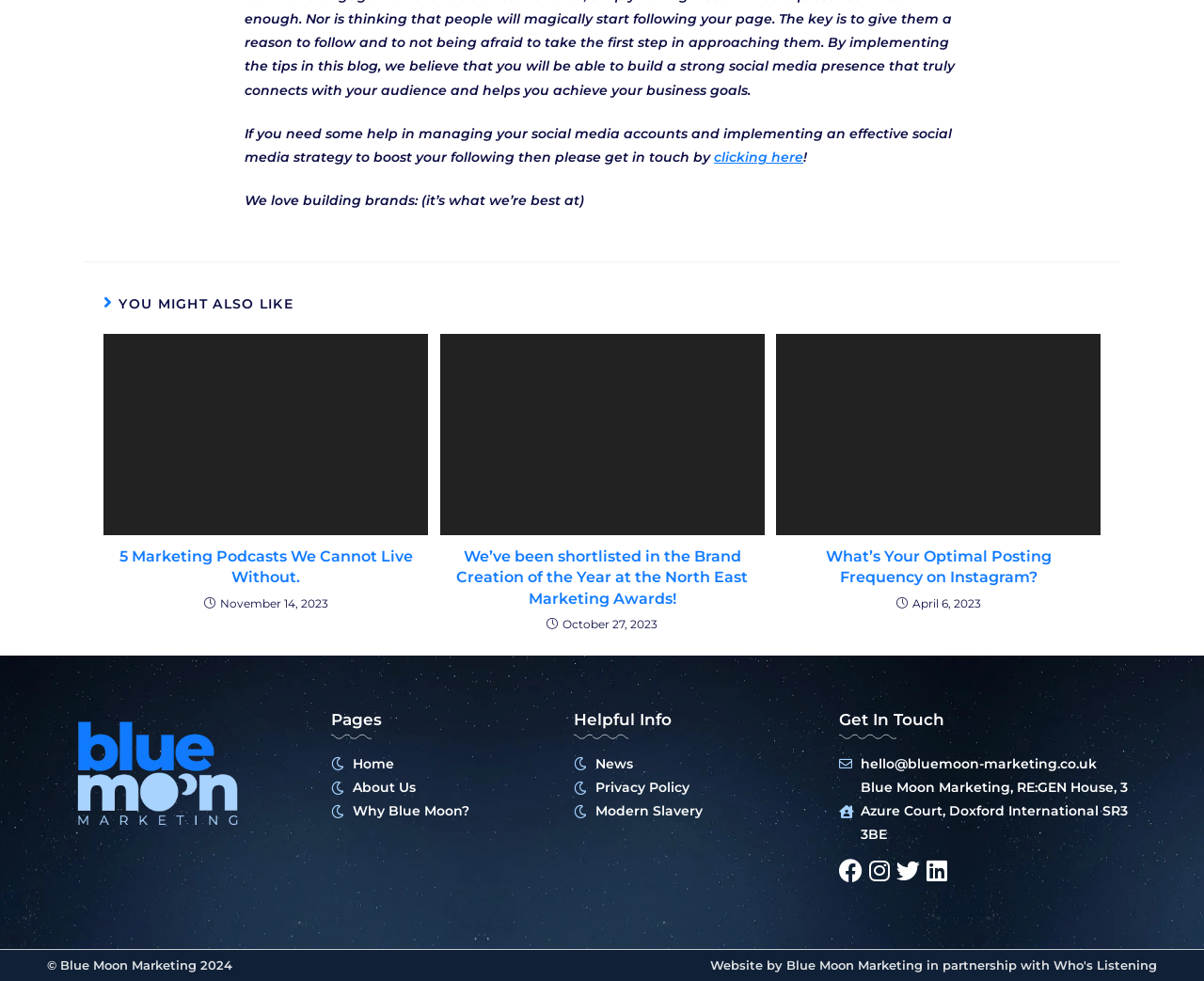Please identify the bounding box coordinates of the element's region that I should click in order to complete the following instruction: "click the link to get in touch". The bounding box coordinates consist of four float numbers between 0 and 1, i.e., [left, top, right, bottom].

[0.59, 0.151, 0.667, 0.169]